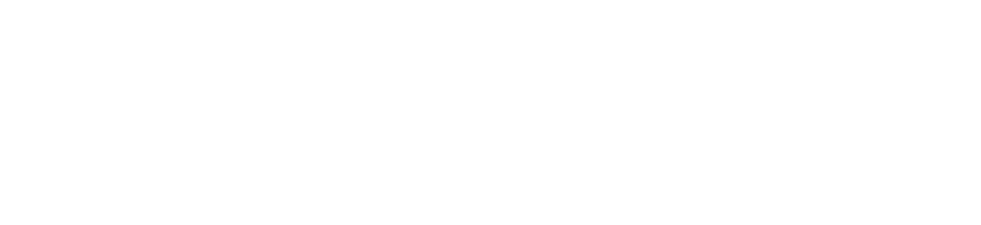What is the purpose of the image design?
Please respond to the question with a detailed and informative answer.

The overall design of the image suggests a focus on delivering urgent information to the audience, emphasizing the significance of staying informed on local developments and community matters, which implies that the purpose of the image design is to convey a sense of importance and urgency.